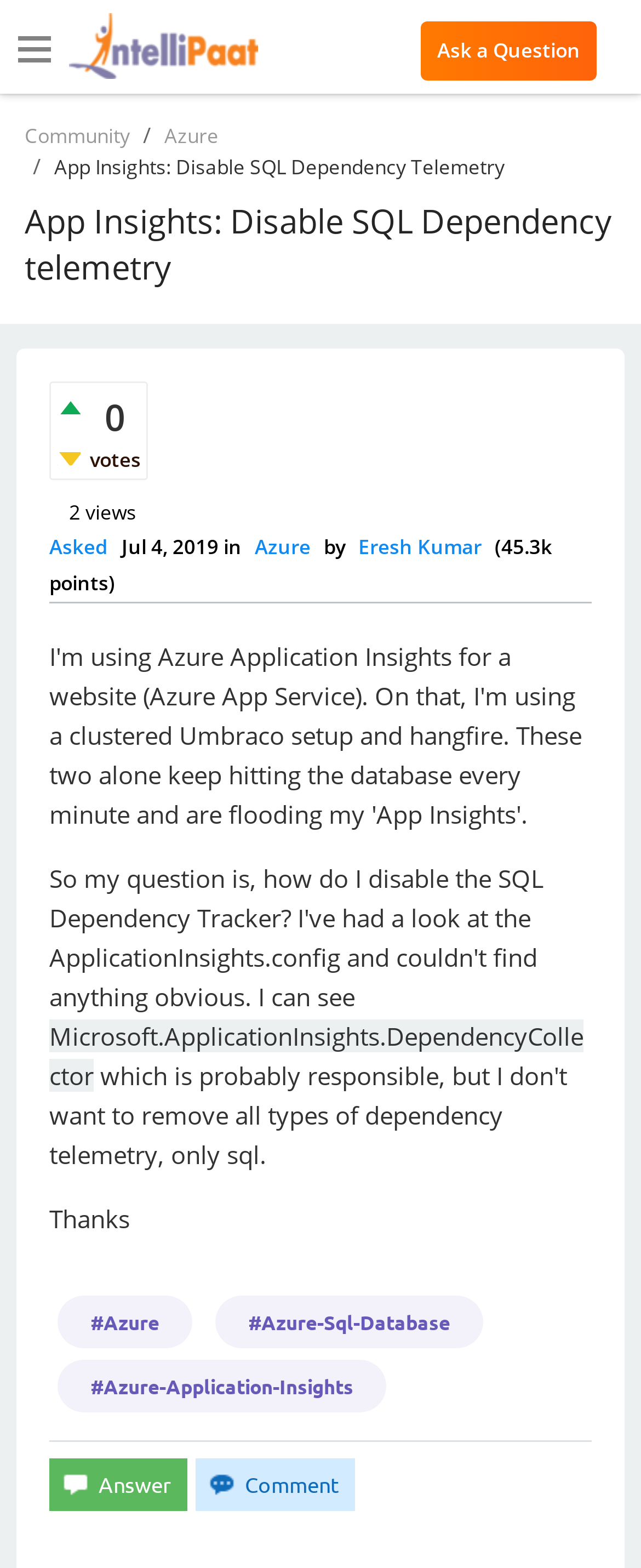Based on the element description, predict the bounding box coordinates (top-left x, top-left y, bottom-right x, bottom-right y) for the UI element in the screenshot: John 4:8

None